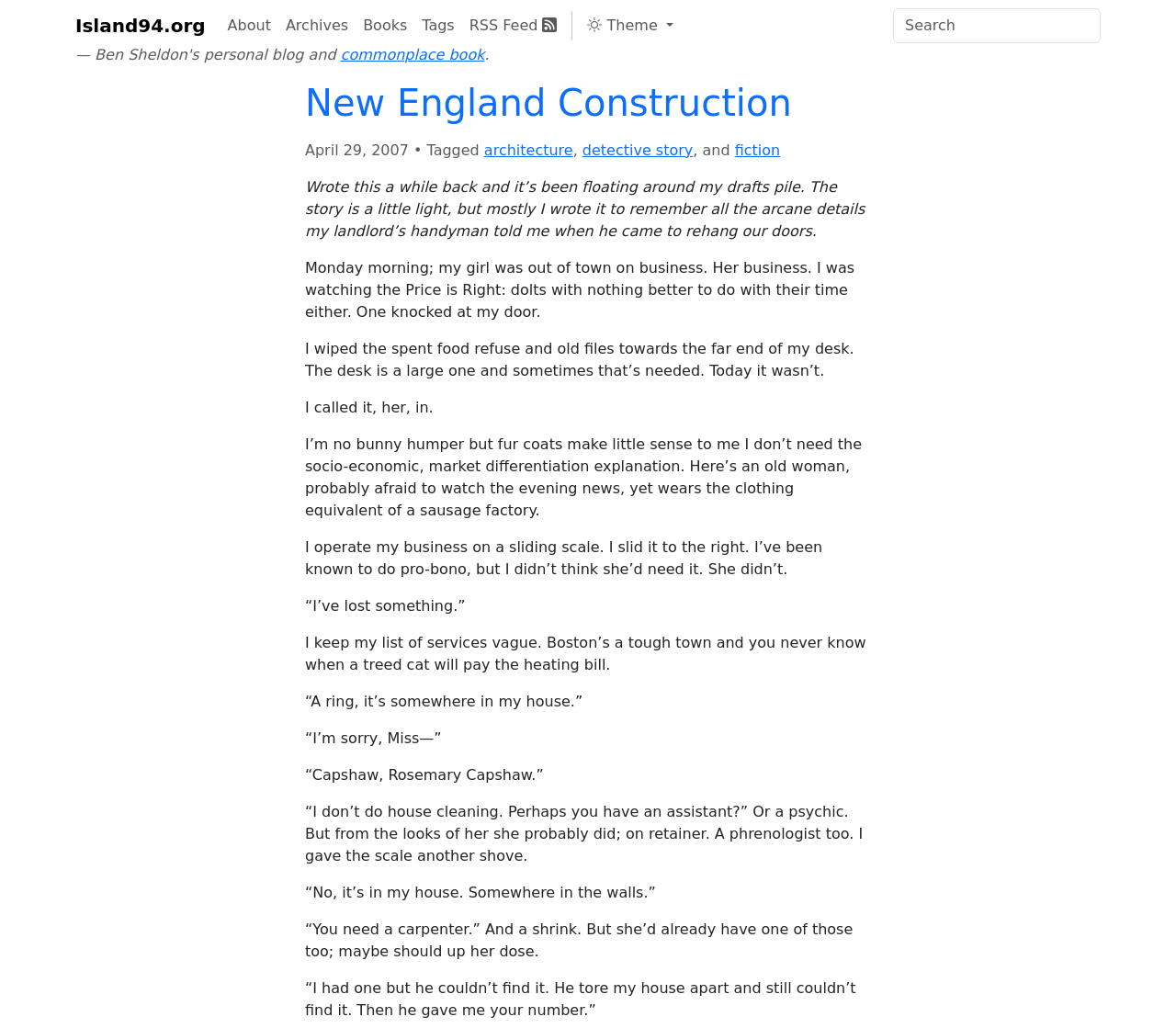Please determine and provide the text content of the webpage's heading.

New England Construction